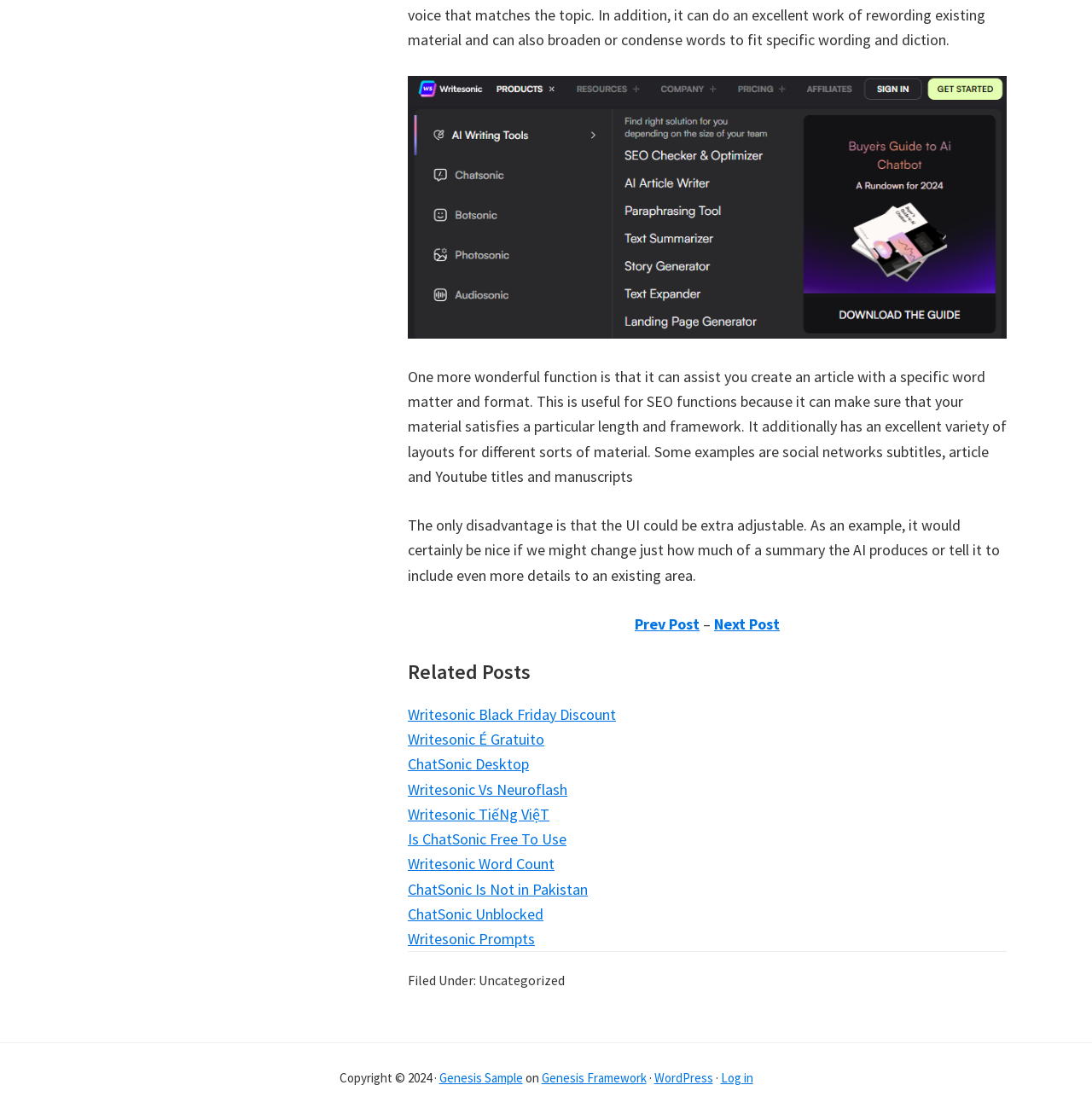From the image, can you give a detailed response to the question below:
What is the main function of ChatSonic?

According to the StaticText element with bounding box coordinates [0.373, 0.329, 0.922, 0.436], ChatSonic can assist in creating an article with a specific word count and format, which is useful for SEO functions.